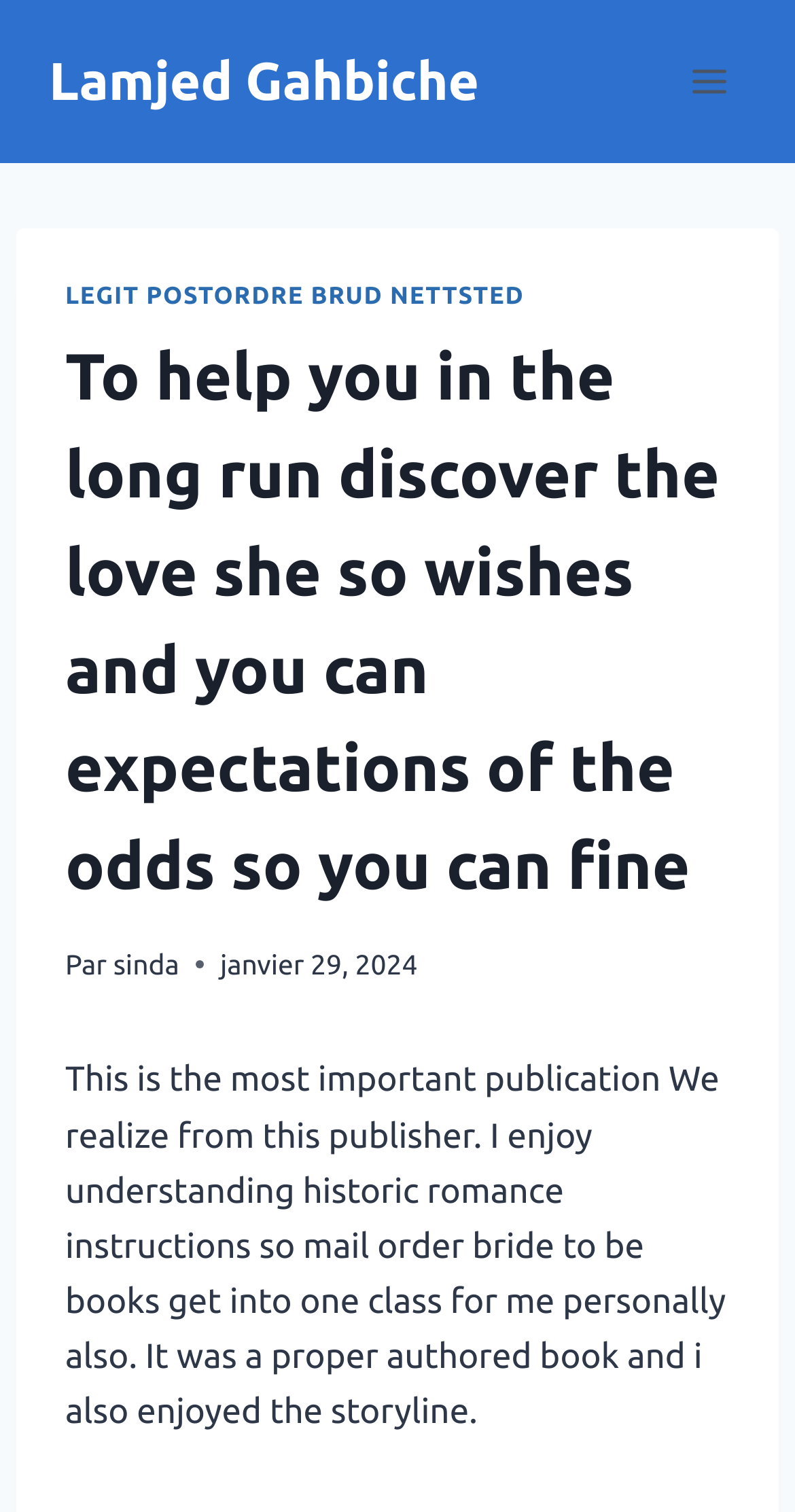What is the name of the author?
Using the screenshot, give a one-word or short phrase answer.

Lamjed Gahbiche